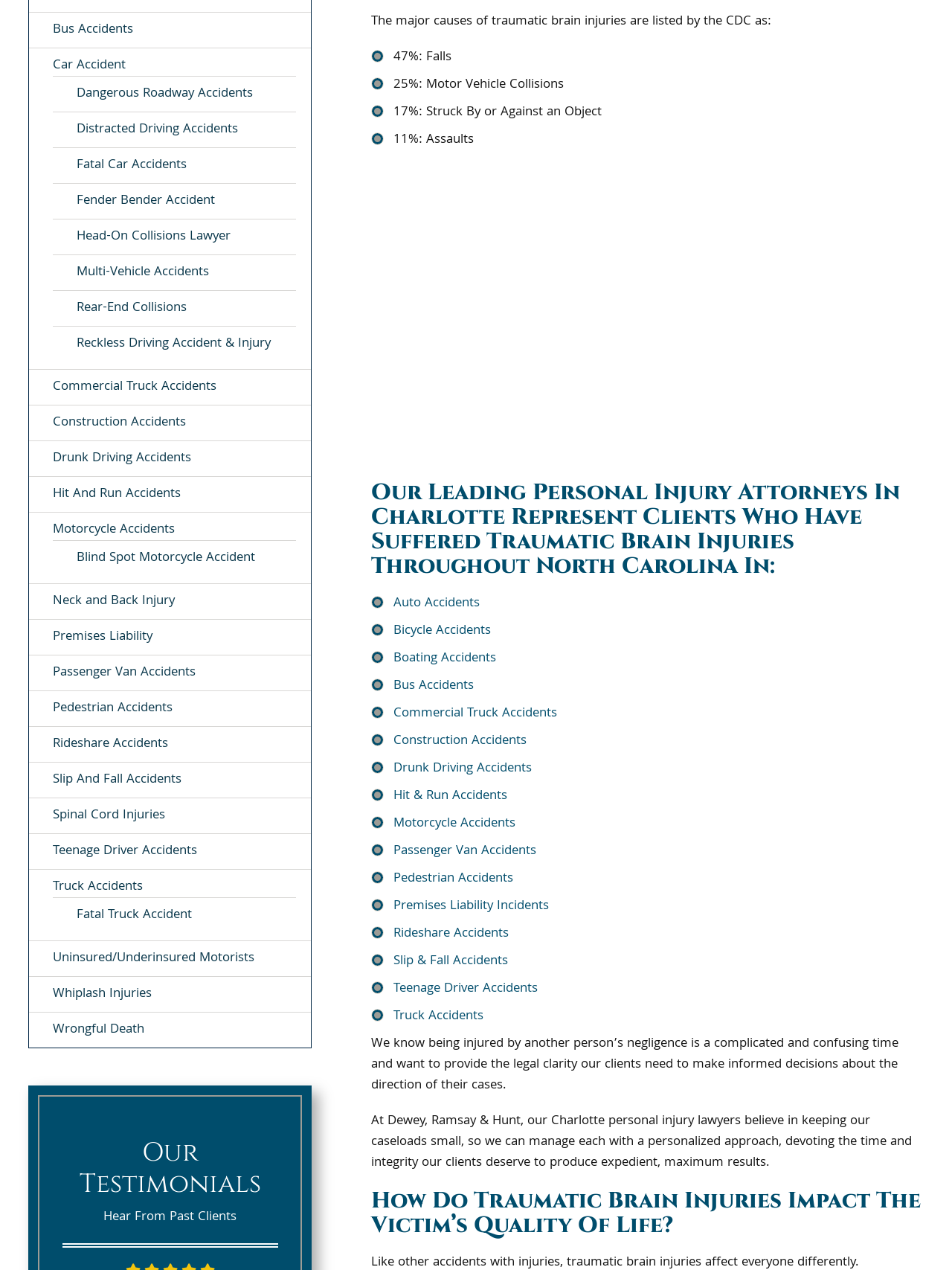Could you determine the bounding box coordinates of the clickable element to complete the instruction: "Learn about Our Leading Personal Injury Attorneys"? Provide the coordinates as four float numbers between 0 and 1, i.e., [left, top, right, bottom].

[0.39, 0.378, 0.97, 0.456]